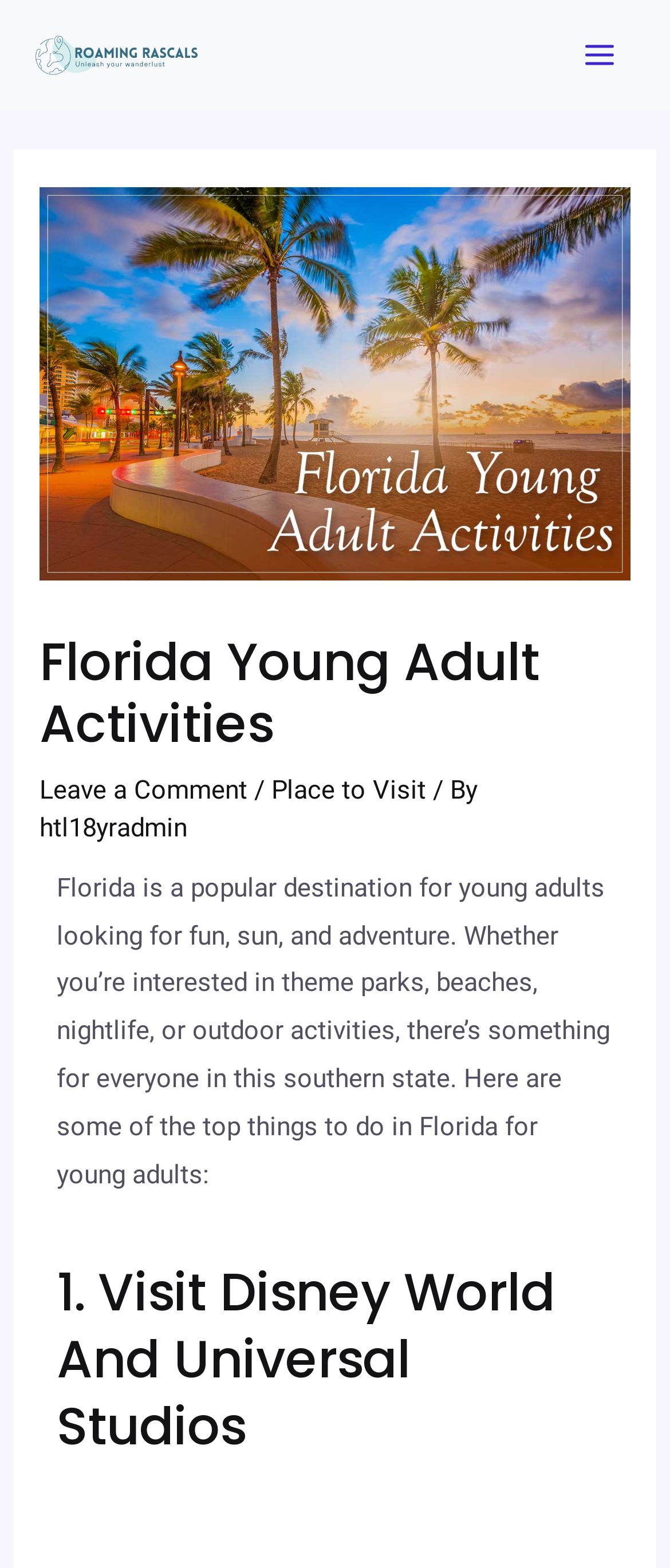Please reply to the following question with a single word or a short phrase:
How many links are present in the main content area?

4